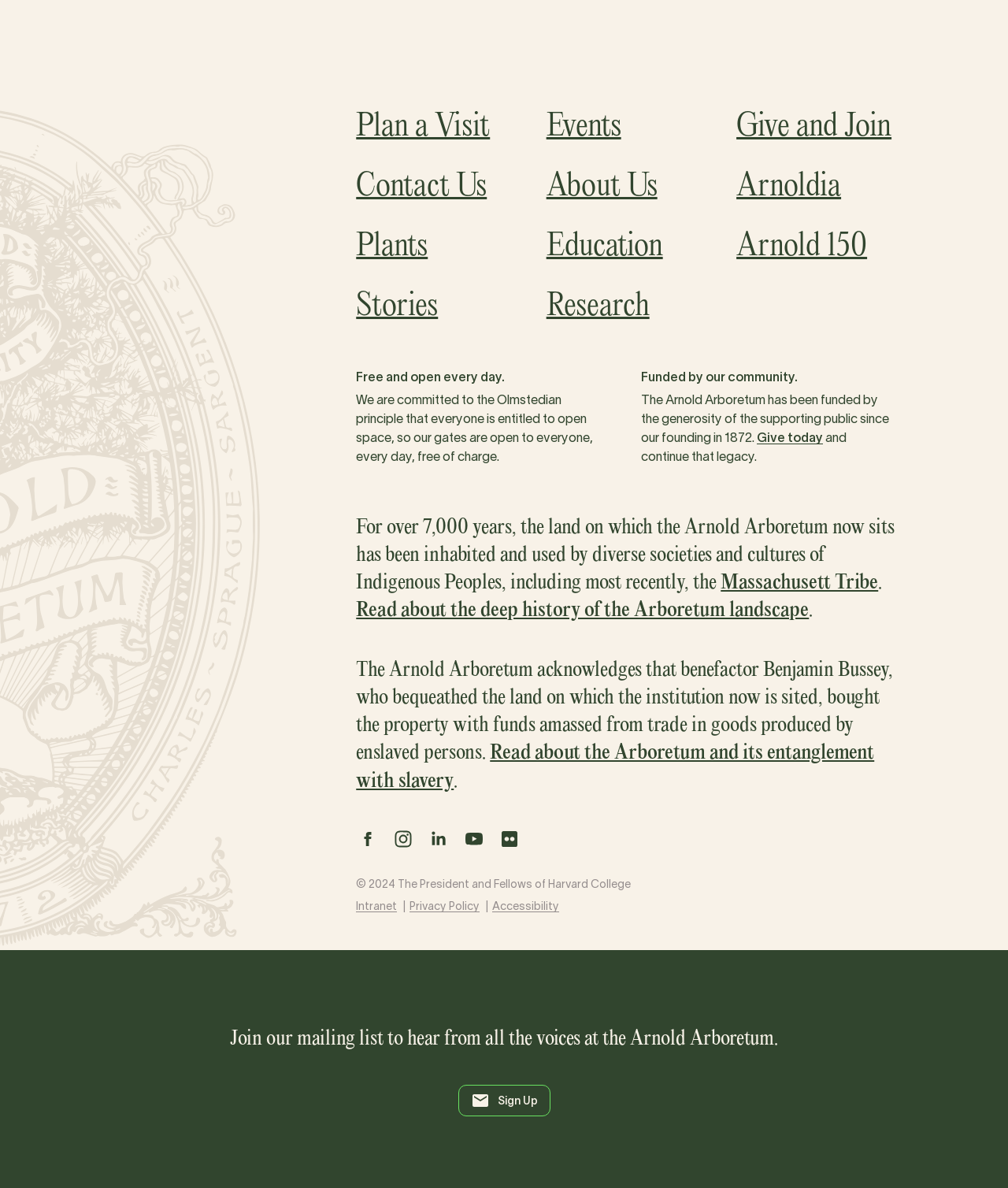Pinpoint the bounding box coordinates of the clickable element to carry out the following instruction: "Give today."

[0.751, 0.364, 0.817, 0.374]